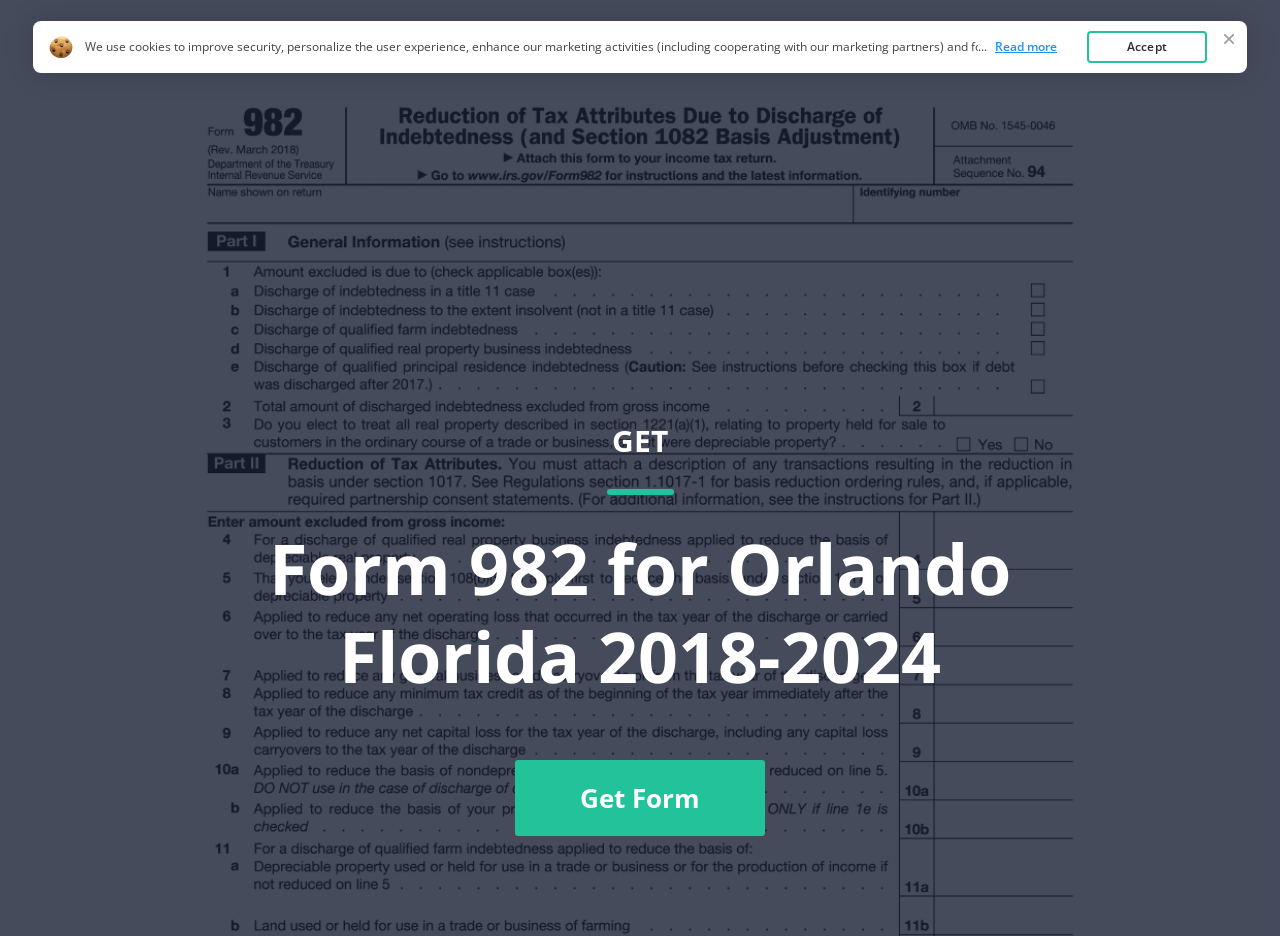Describe all the significant parts and information present on the webpage.

The webpage is about Form 982 for Orlando, Florida, with a focus on modifying the PDF form template to meet the requirements of the user's city. At the top left of the page, there is a link to "Form 982" and a heading that reads "Form 982 for Orlando Florida 2018-2024". 

To the right of the "Form 982" link, there are three more links: "Home", "Top Forms", and another link to "Form 982". Below these links, there is a call-to-action button labeled "Get Form" positioned near the top center of the page.

At the very top of the page, there is a cookie policy notification that spans almost the entire width of the page. The notification starts with the text "We use cookies to improve security..." and includes a link to read more about the cookie policy. 

On the top right side of the page, there is an "Accept" button, which is likely related to the cookie policy notification. There are also two short pieces of text, "...", and "Read more", positioned near the top right corner of the page.